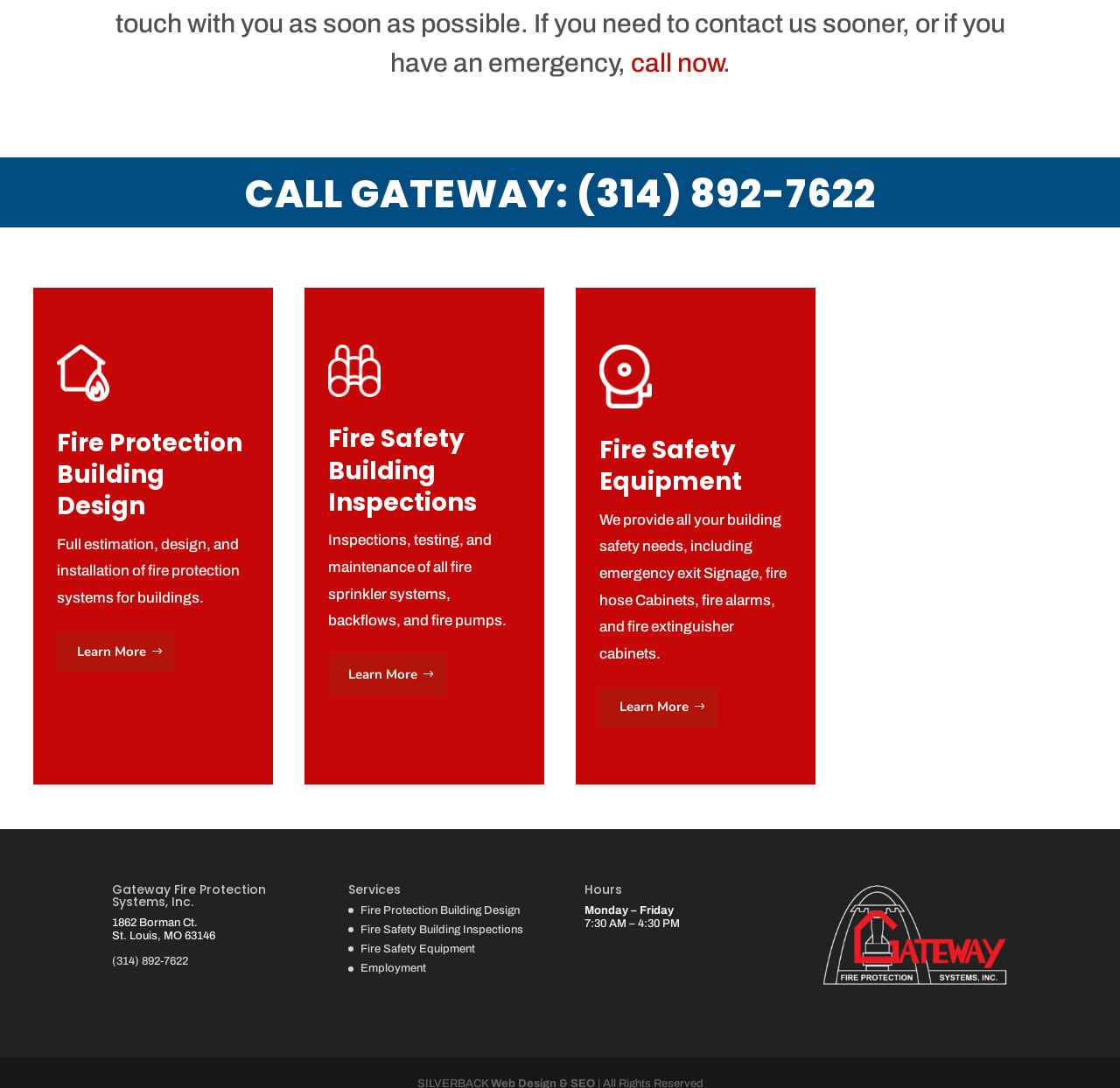Based on the element description Learn More, identify the bounding box coordinates for the UI element. The coordinates should be in the format (top-left x, top-left y, bottom-right x, bottom-right y) and within the 0 to 1 range.

[0.535, 0.632, 0.641, 0.669]